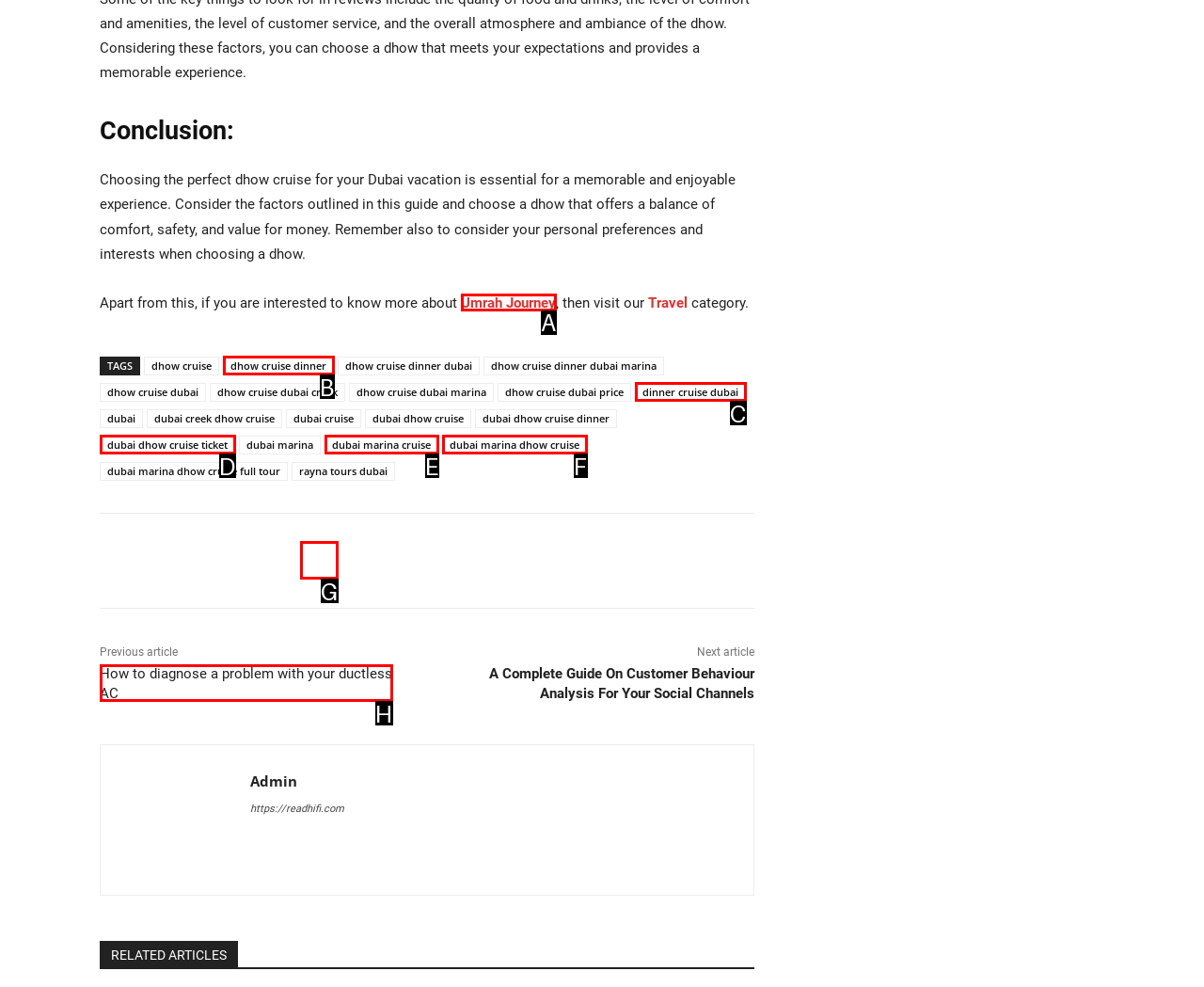For the task: Click on the 'Umrah Journey' link, identify the HTML element to click.
Provide the letter corresponding to the right choice from the given options.

A